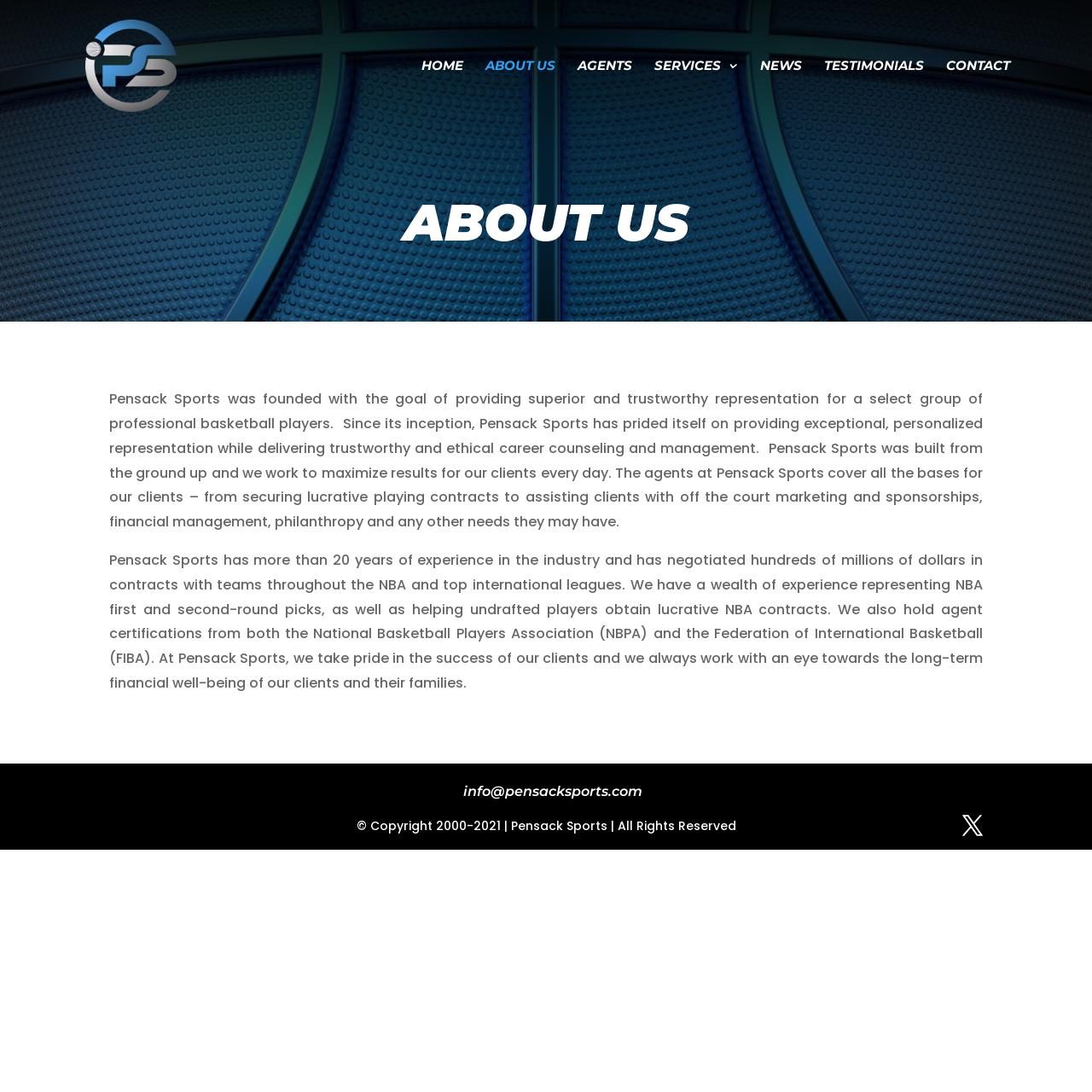Look at the image and write a detailed answer to the question: 
What is the copyright year of Pensack Sports?

The copyright year of Pensack Sports can be found in the bottom section of the webpage, where it is written as '© Copyright 2000-2021 | Pensack Sports | All Rights Reserved' with a bounding box of [0.326, 0.749, 0.674, 0.764].